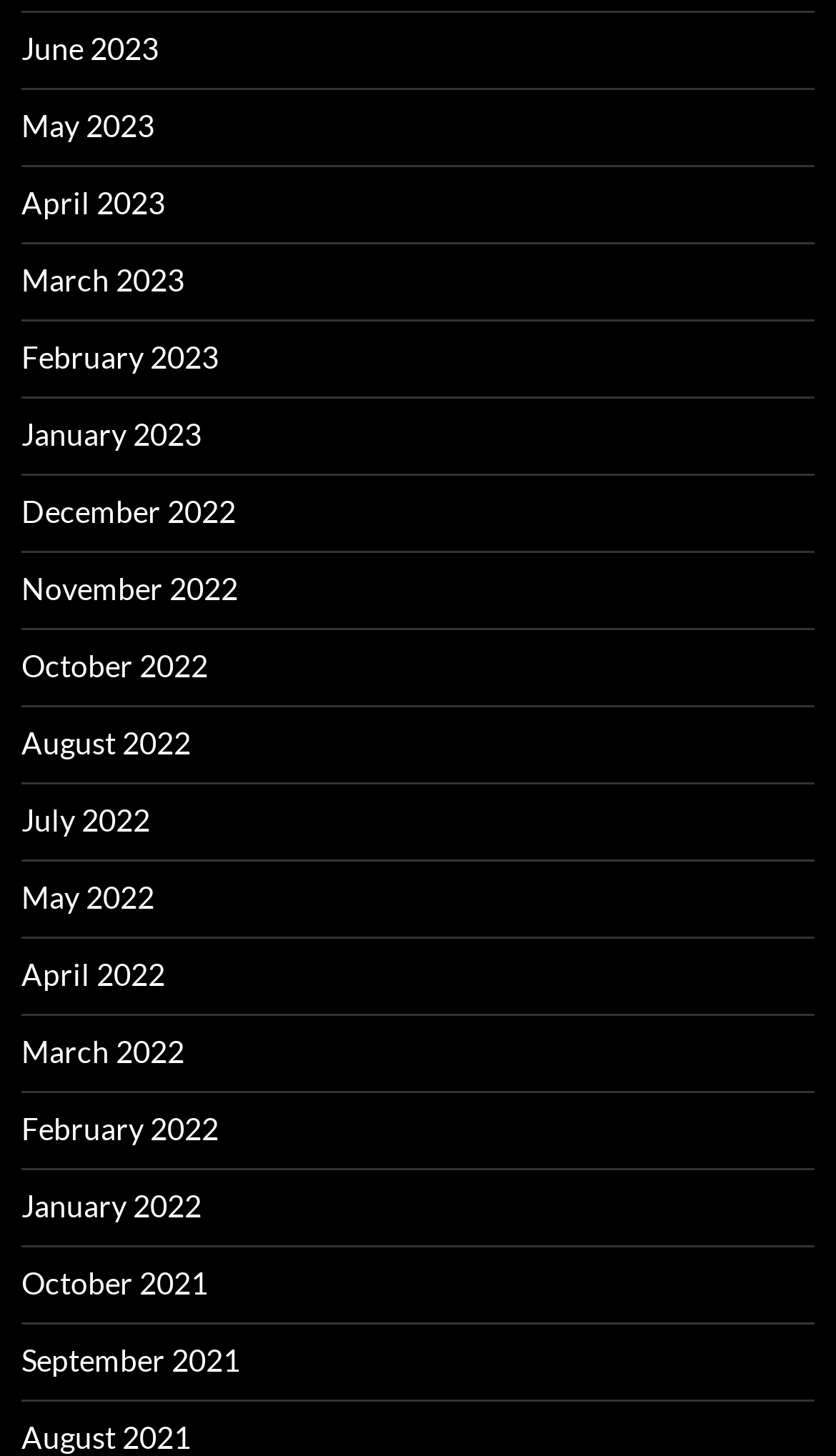How many months are listed in 2022?
Using the information from the image, provide a comprehensive answer to the question.

I can count the number of links with '2022' in their text, and I find 12 links, which means there are 12 months listed in 2022.